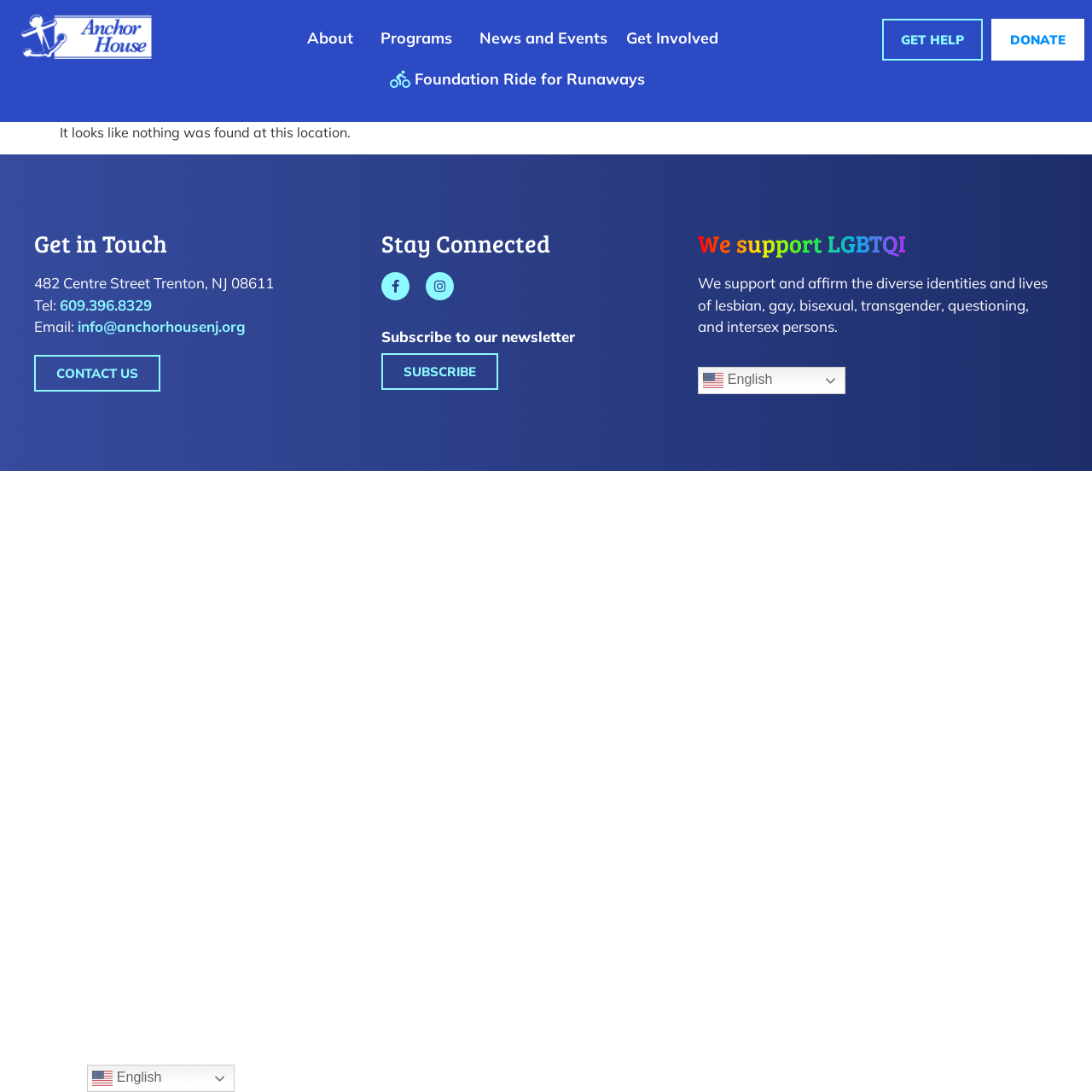What is the address of Anchor House?
Refer to the image and answer the question using a single word or phrase.

482 Centre Street Trenton, NJ 08611